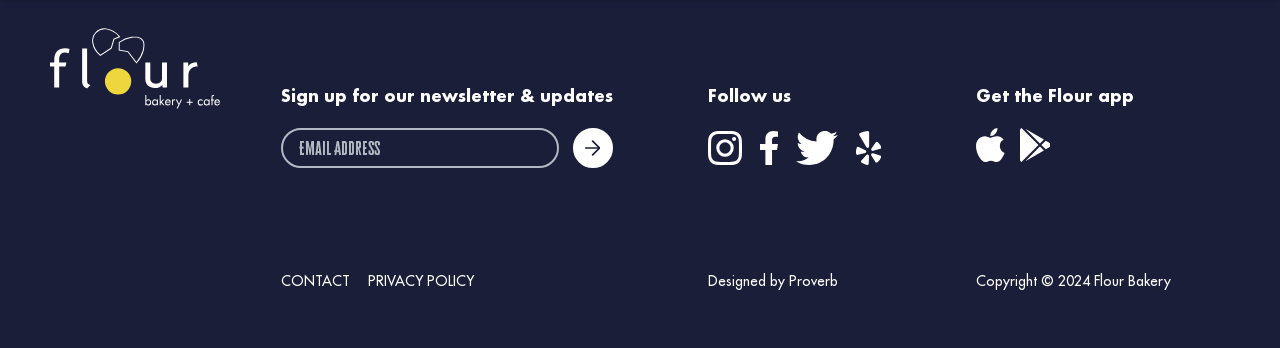Respond to the question below with a single word or phrase:
What is the name of the company that designed the website?

Proverb